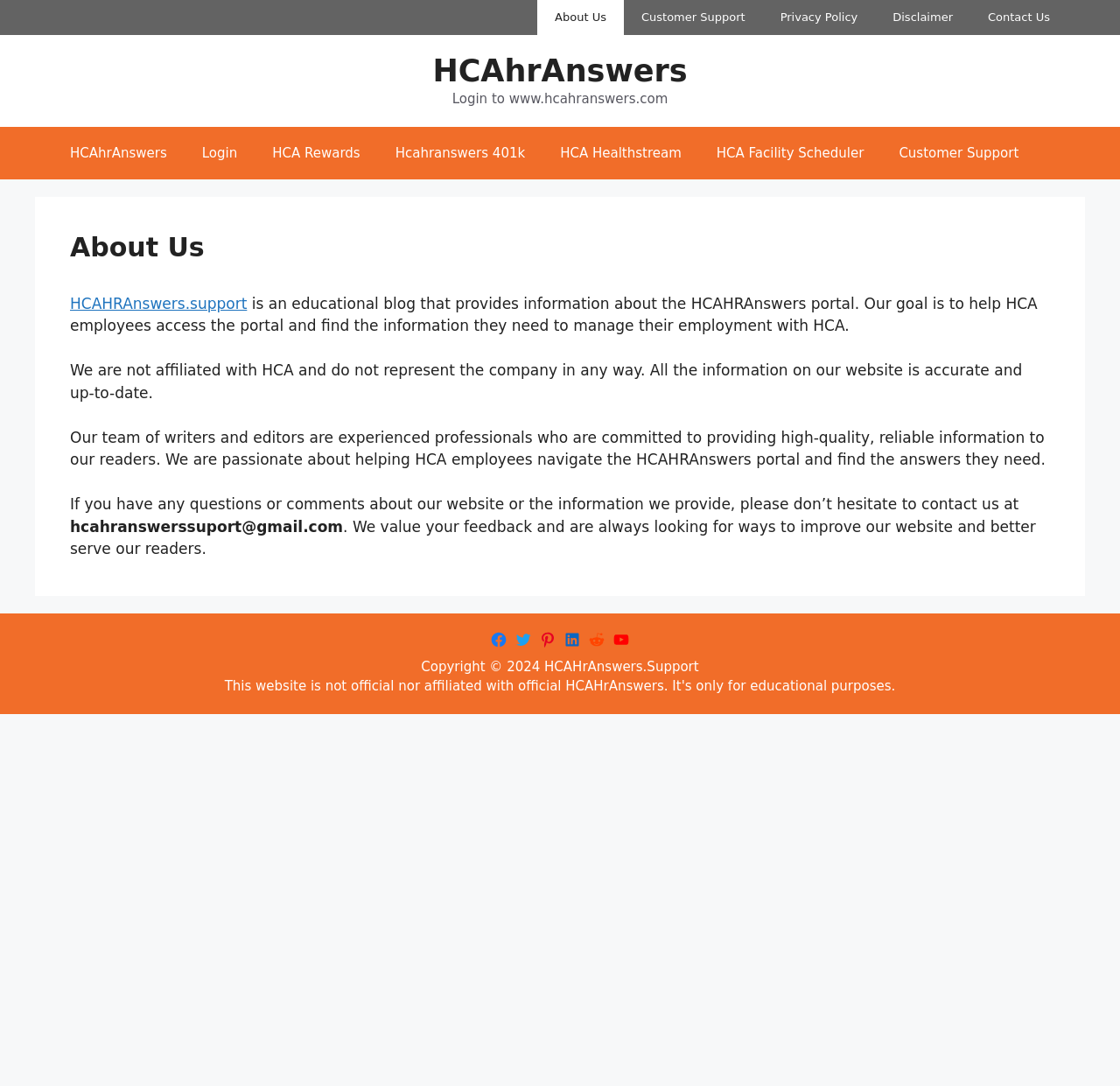Based on the element description Blog, identify the bounding box coordinates for the UI element. The coordinates should be in the format (top-left x, top-left y, bottom-right x, bottom-right y) and within the 0 to 1 range.

None